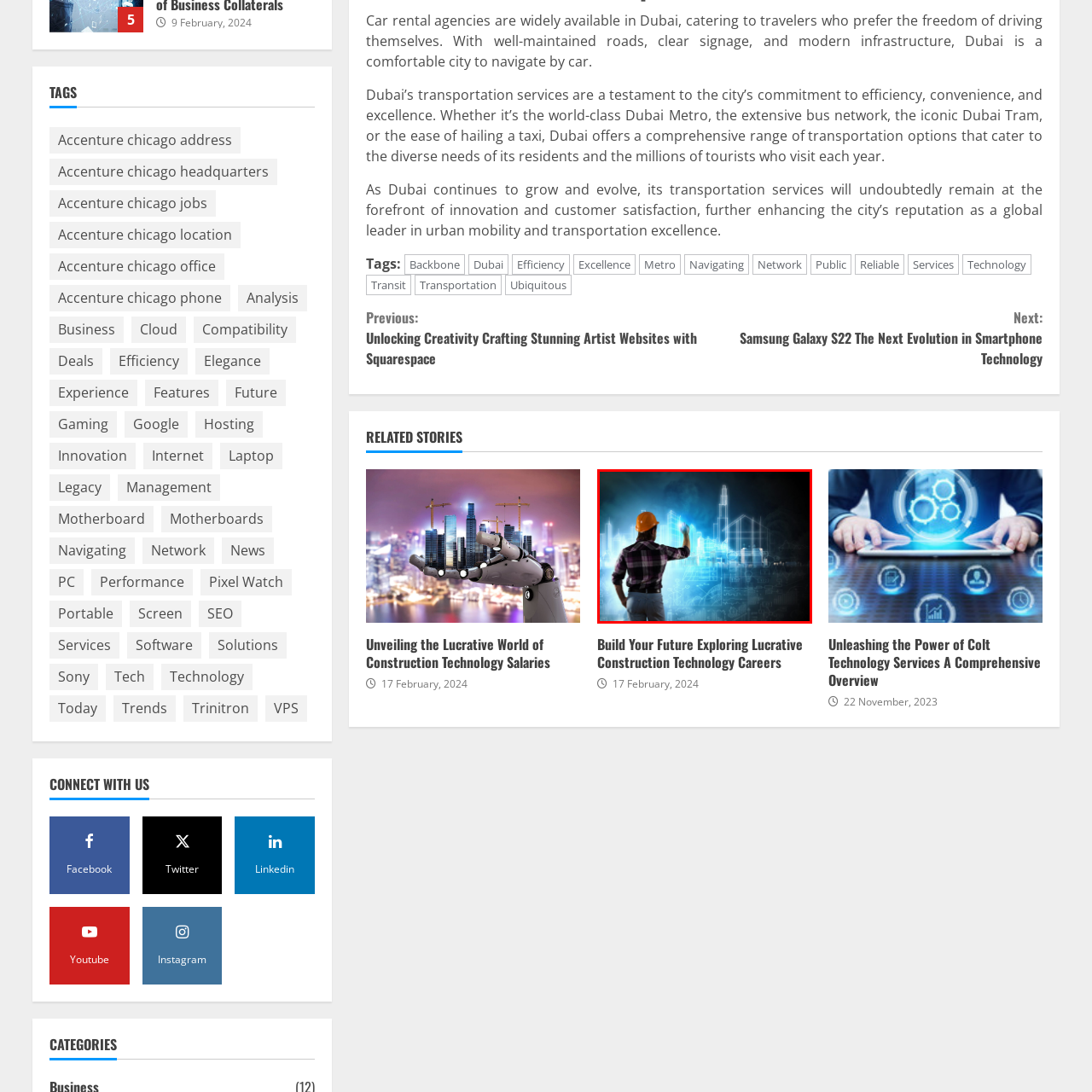What type of display is the professional interacting with?
Check the image inside the red bounding box and provide your answer in a single word or short phrase.

Holographic display